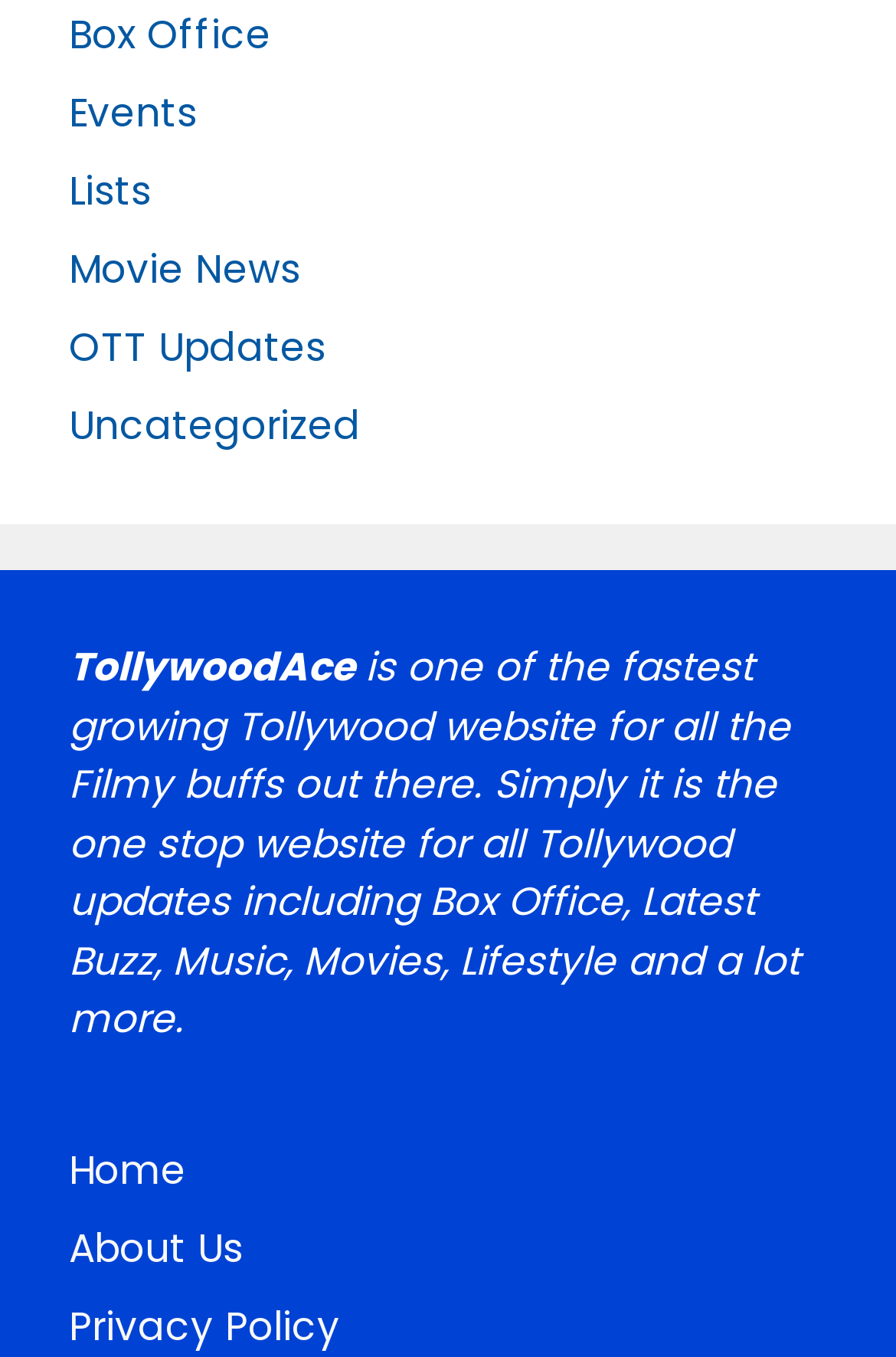Could you provide the bounding box coordinates for the portion of the screen to click to complete this instruction: "read about TollywoodAce"?

[0.077, 0.471, 0.395, 0.512]